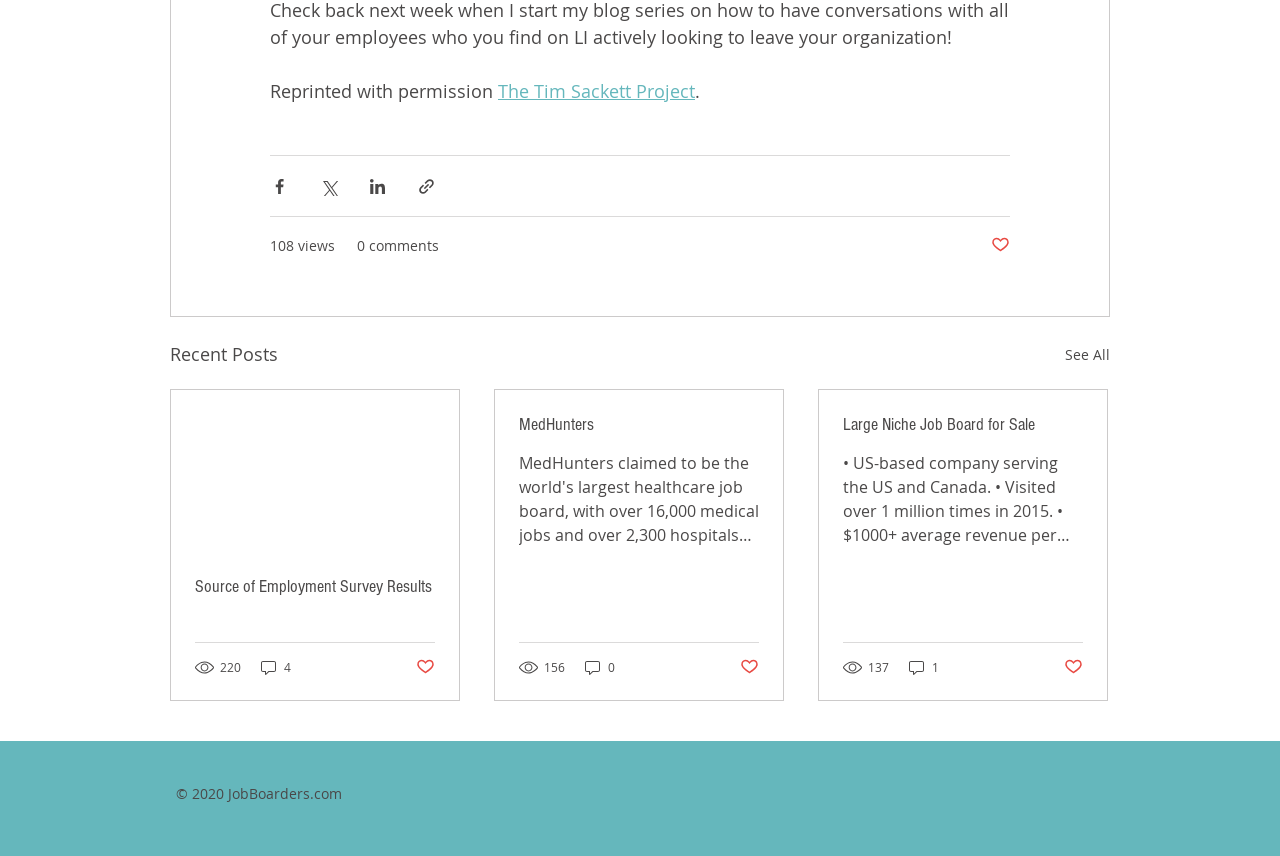What is the name of the project mentioned at the top?
Based on the image content, provide your answer in one word or a short phrase.

The Tim Sackett Project